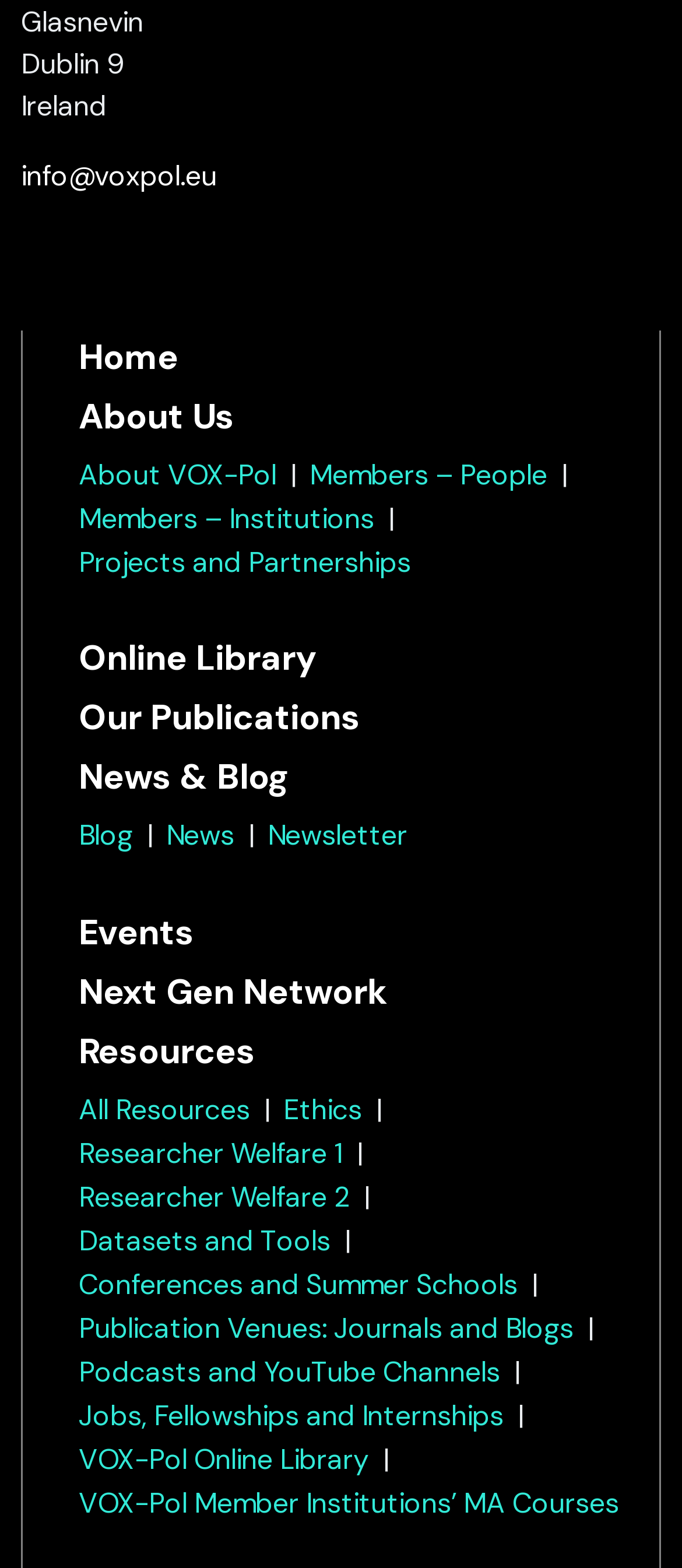Identify the coordinates of the bounding box for the element described below: "About VOX-Pol". Return the coordinates as four float numbers between 0 and 1: [left, top, right, bottom].

[0.115, 0.291, 0.405, 0.314]